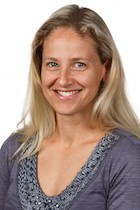How many years of experience does Yonit Nahmias have as a Pilates instructor?
Please provide a single word or phrase in response based on the screenshot.

Five years